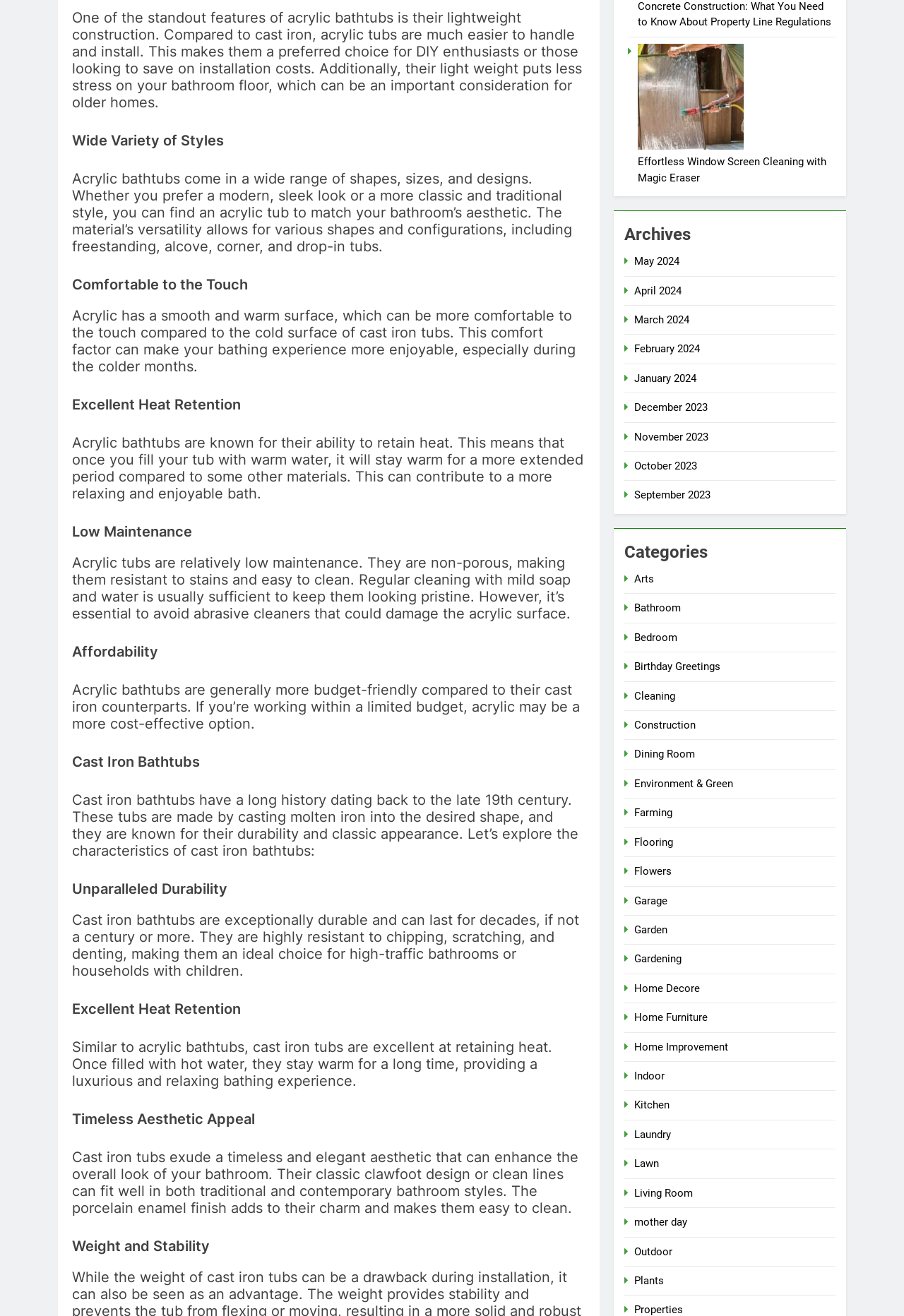Please find the bounding box coordinates of the element that you should click to achieve the following instruction: "Click on the 'Archives' heading". The coordinates should be presented as four float numbers between 0 and 1: [left, top, right, bottom].

[0.691, 0.169, 0.924, 0.188]